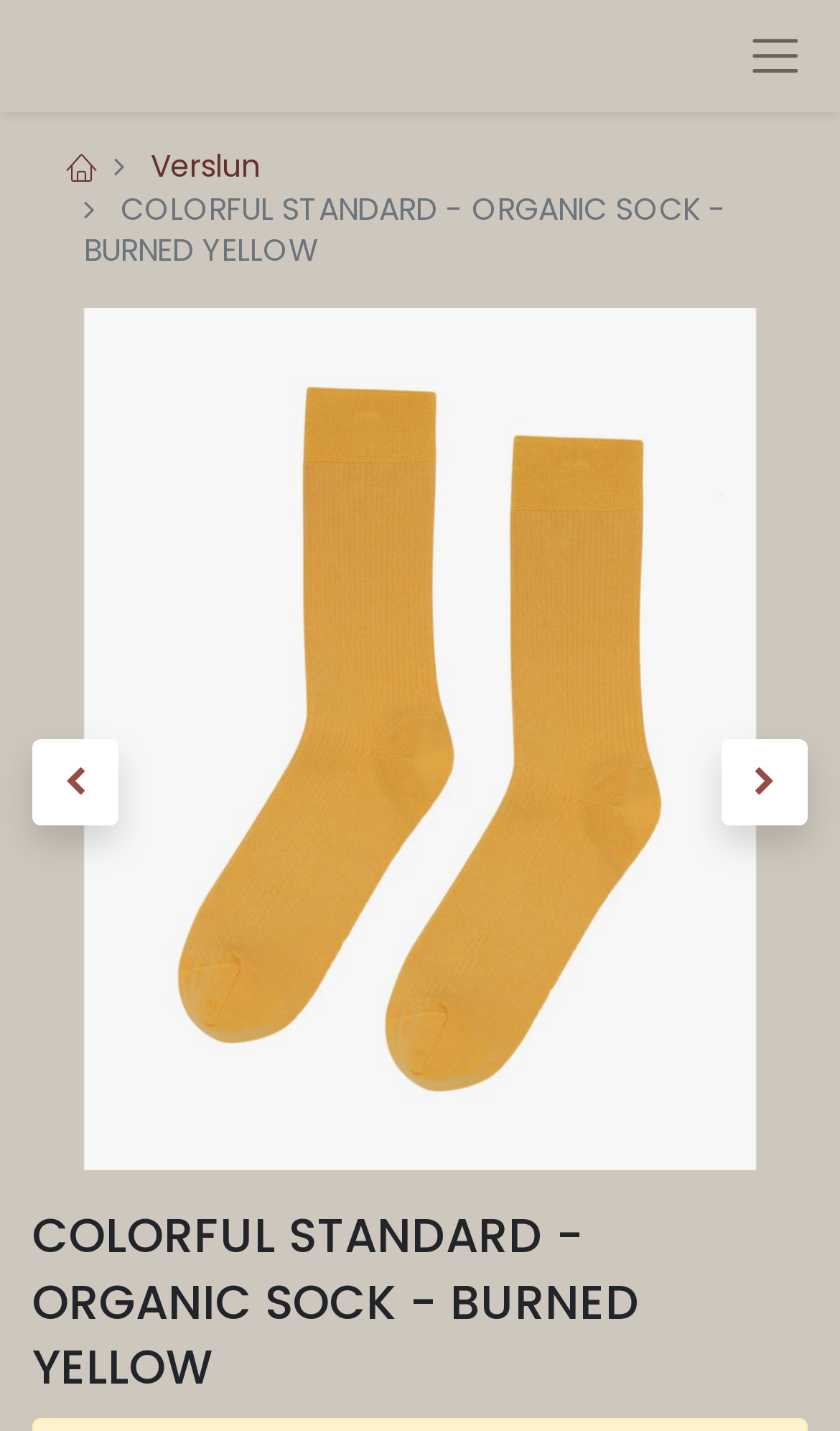Create a detailed narrative describing the layout and content of the webpage.

The webpage appears to be a product page for an organic sock in a burned yellow color. At the top right corner, there is a button with no text. Below it, there are two links, one with an icon and another labeled "Verslun". 

The main product title, "COLORFUL STANDARD - ORGANIC SOCK - BURNED YELLOW", is displayed prominently in the middle of the page. Below the title, there is a large image of the product, taking up most of the page's width. 

On the left side of the page, there are two buttons, "Previous" and "Next", with corresponding arrow icons. These buttons are positioned roughly in the middle of the page vertically. 

At the very bottom of the page, there is a heading with the same text as the main product title, "COLORFUL STANDARD - ORGANIC SOCK - BURNED YELLOW".